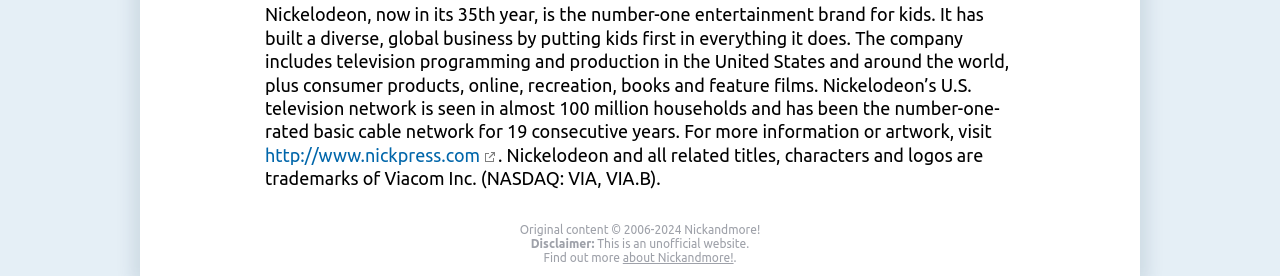Show the bounding box coordinates for the HTML element described as: "http://www.nickpress.com".

[0.207, 0.524, 0.389, 0.597]